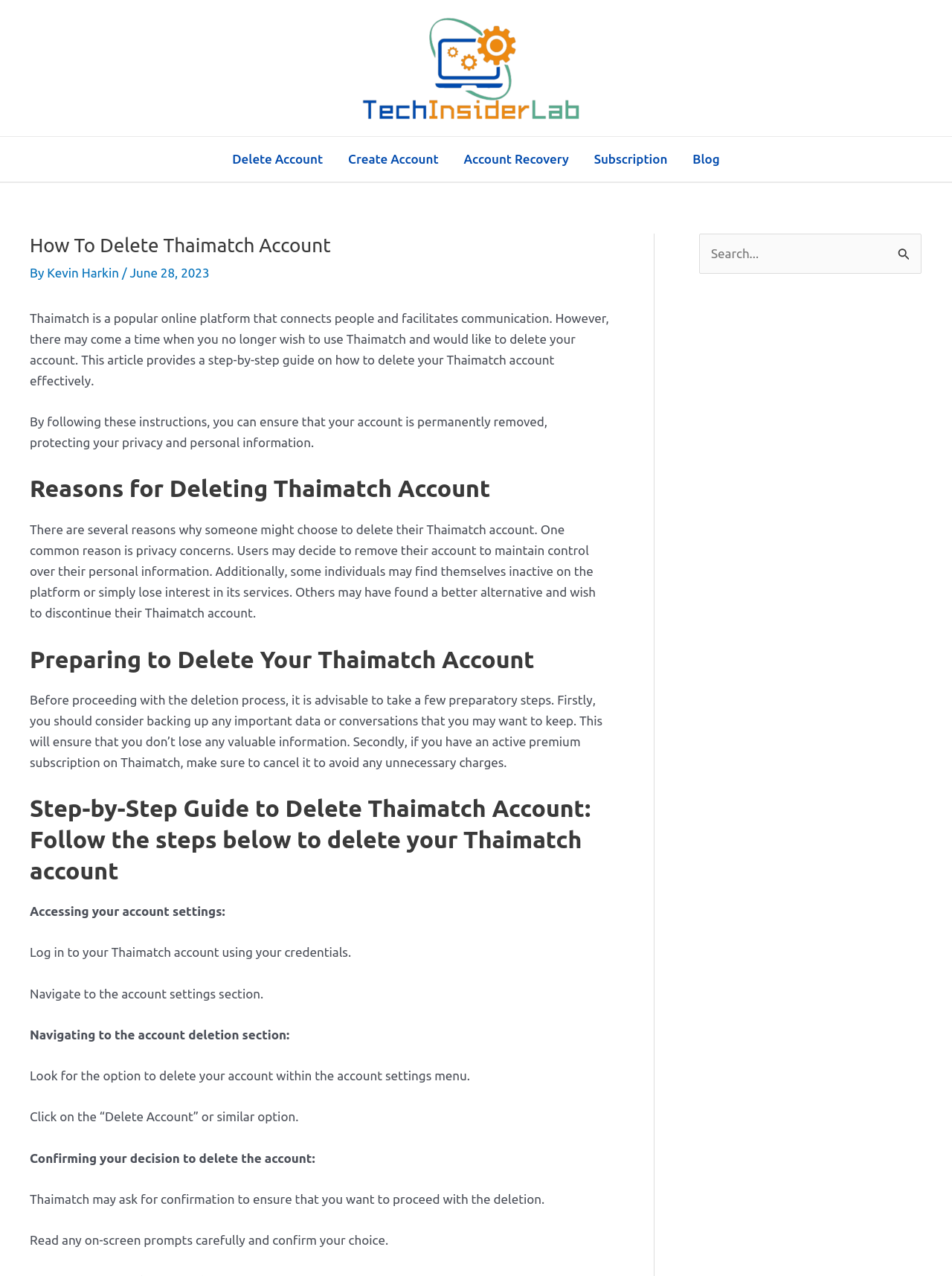Produce an elaborate caption capturing the essence of the webpage.

The webpage is about deleting a Thaimatch account, with a step-by-step guide on how to do so effectively. At the top left corner, there is a logo of "Tech Insider Lab" with a navigation menu next to it, containing links to "Delete Account", "Create Account", "Account Recovery", "Subscription", and "Blog". 

Below the navigation menu, there is a header section with the title "How To Delete Thaimatch Account" and the author's name "Kevin Harkin" with the date "June 28, 2023". 

The main content of the webpage is divided into sections, starting with an introduction that explains why someone might want to delete their Thaimatch account, followed by a section on preparing to delete the account, which advises users to back up important data and cancel any active premium subscriptions.

The next section is a step-by-step guide on how to delete the Thaimatch account, which includes logging in to the account, navigating to the account settings, finding the option to delete the account, and confirming the decision to delete.

On the right side of the webpage, there is a search bar with a search button and a magnifying glass icon.